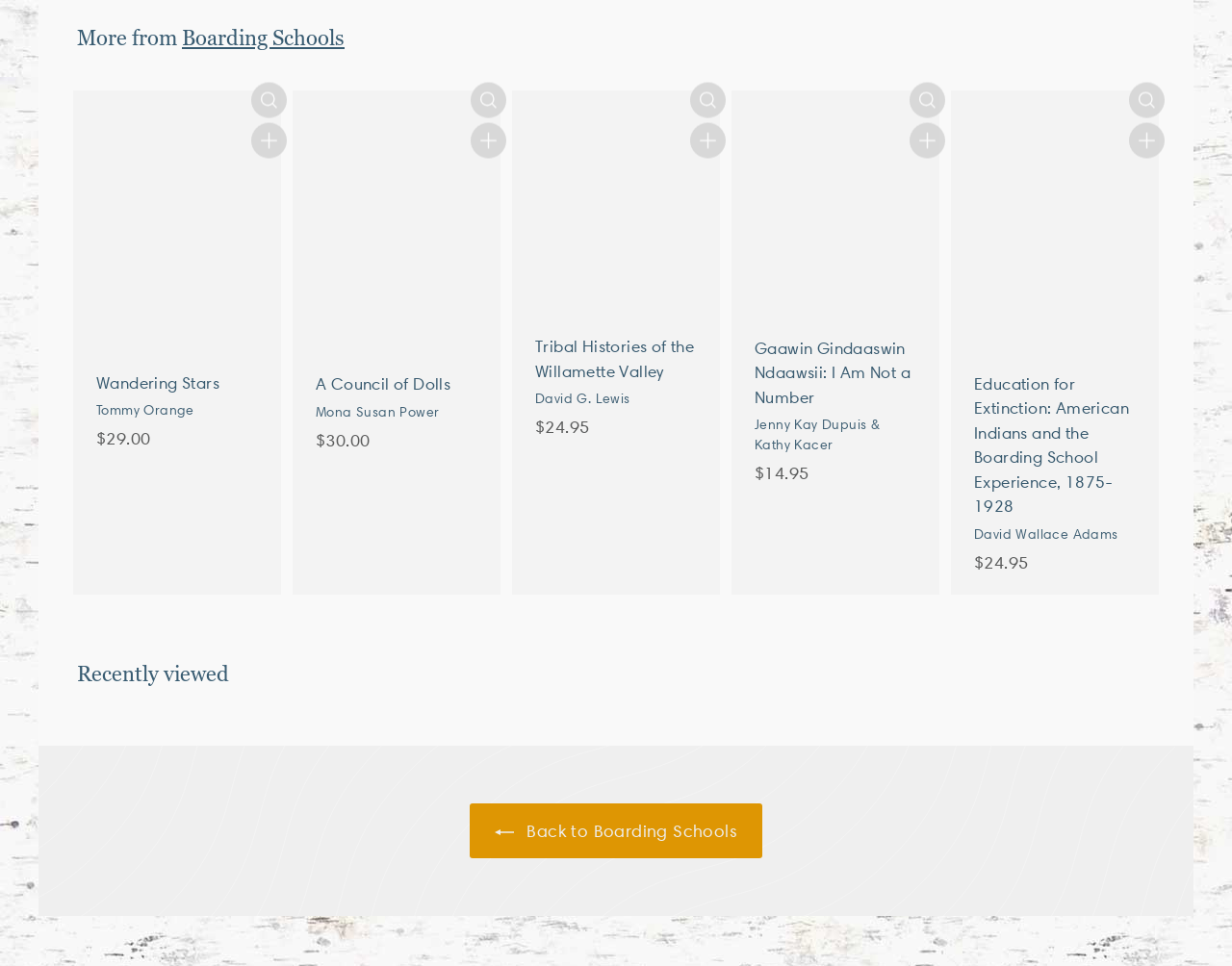Give a concise answer using only one word or phrase for this question:
How many book titles are displayed on this page?

5